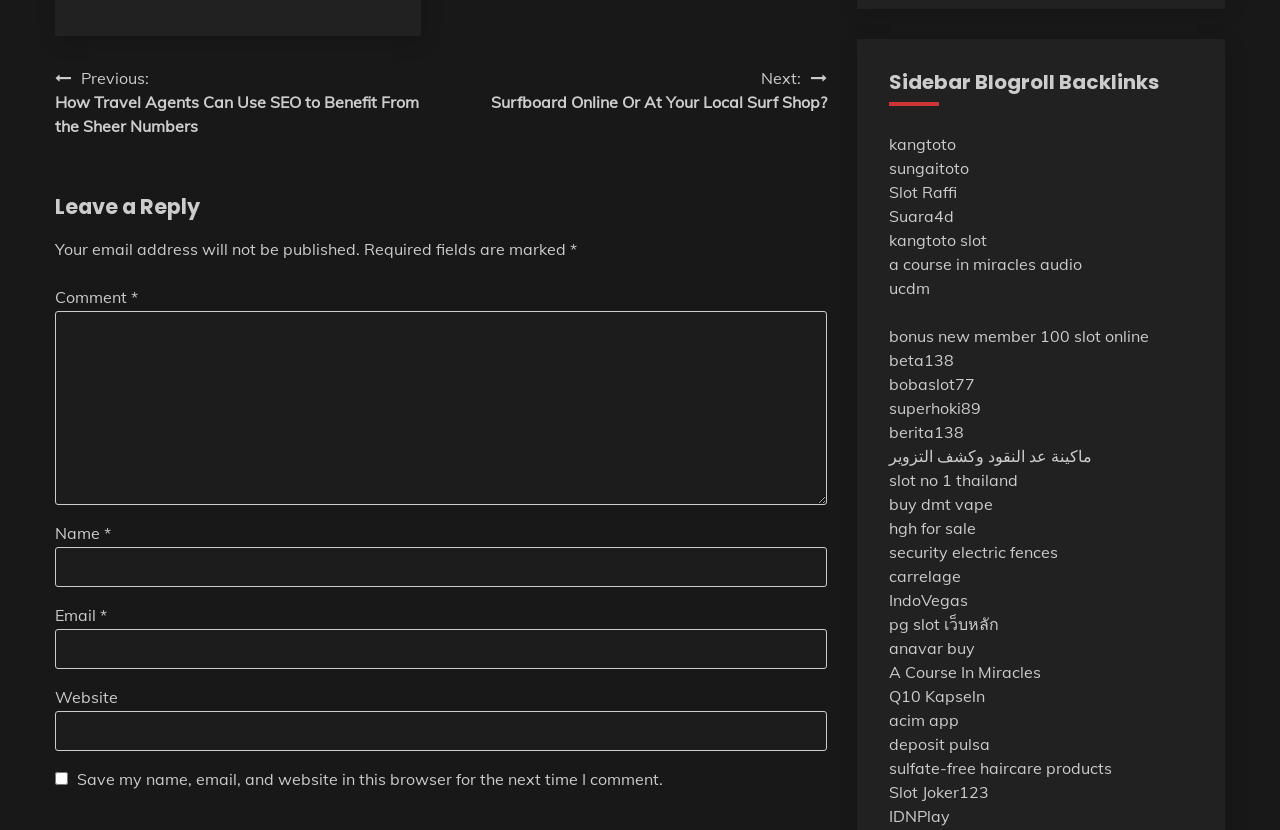Determine the bounding box coordinates of the section I need to click to execute the following instruction: "Visit the 'kangtoto' website". Provide the coordinates as four float numbers between 0 and 1, i.e., [left, top, right, bottom].

[0.694, 0.161, 0.747, 0.185]